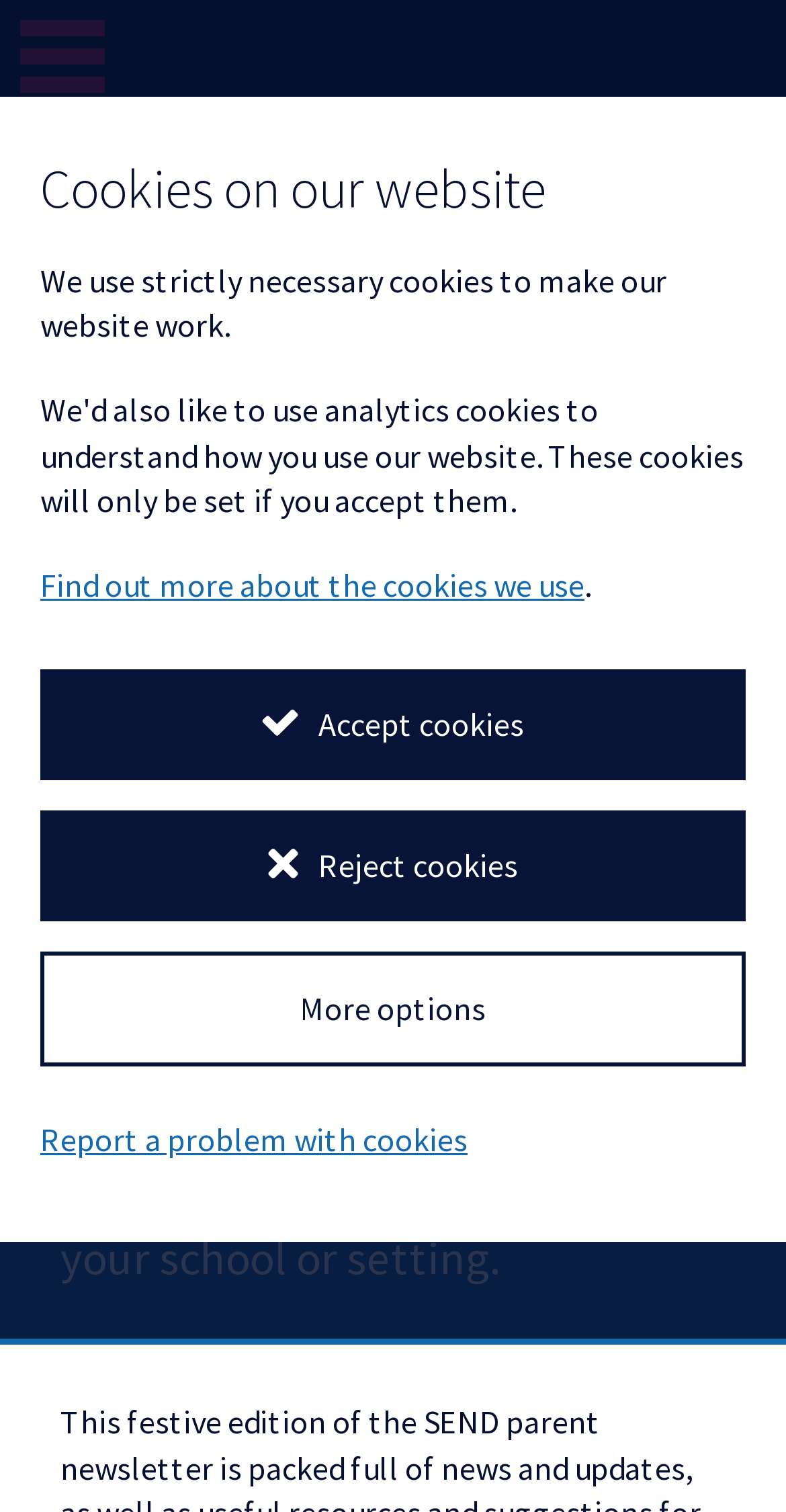Is there a way to report a problem with cookies?
Please ensure your answer is as detailed and informative as possible.

The link 'Report a problem with cookies' is available in the dialog box 'Cookies on our website', indicating that users can report any issues they encounter with cookies on the website.